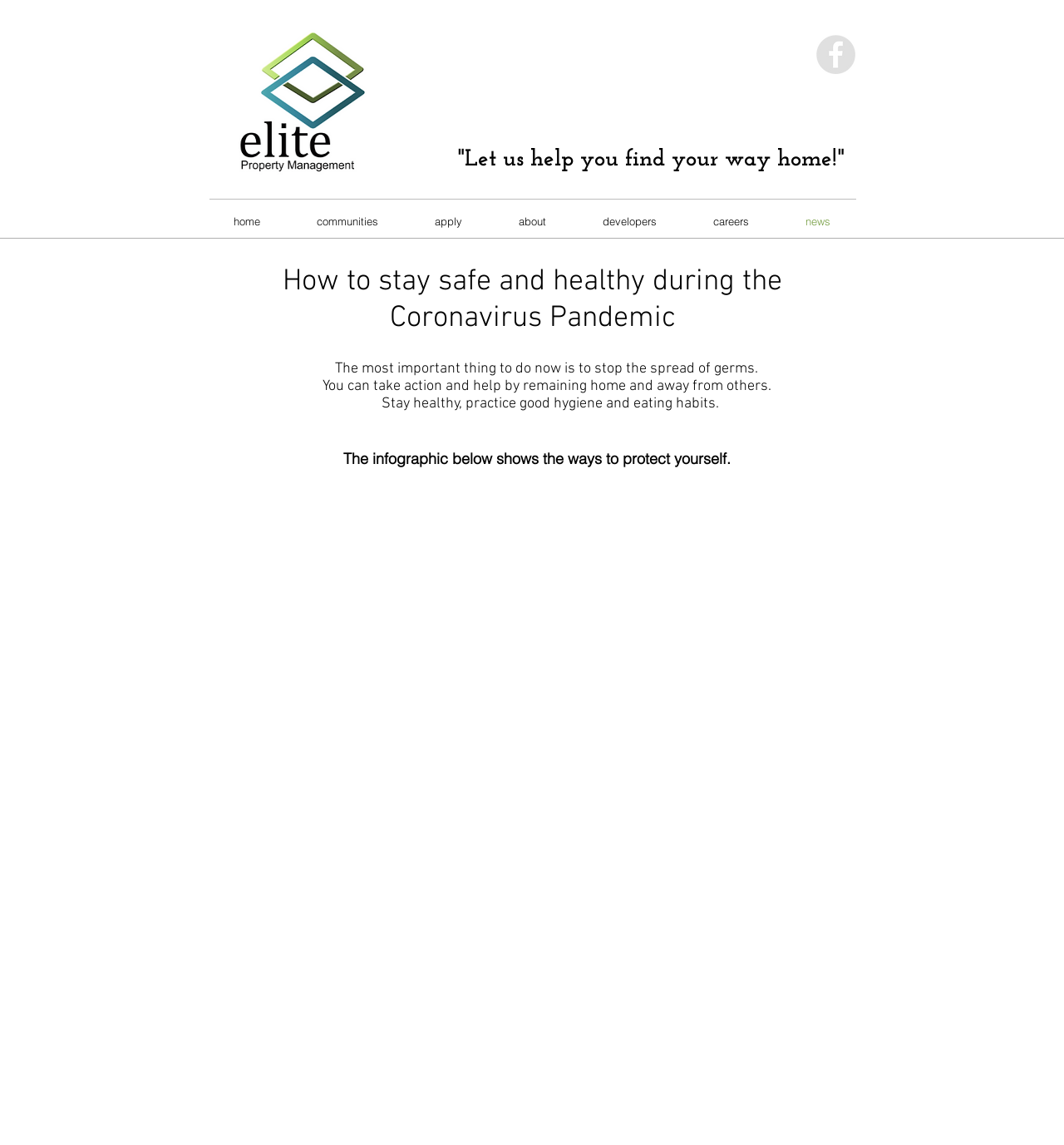Predict the bounding box of the UI element based on this description: "Store".

None